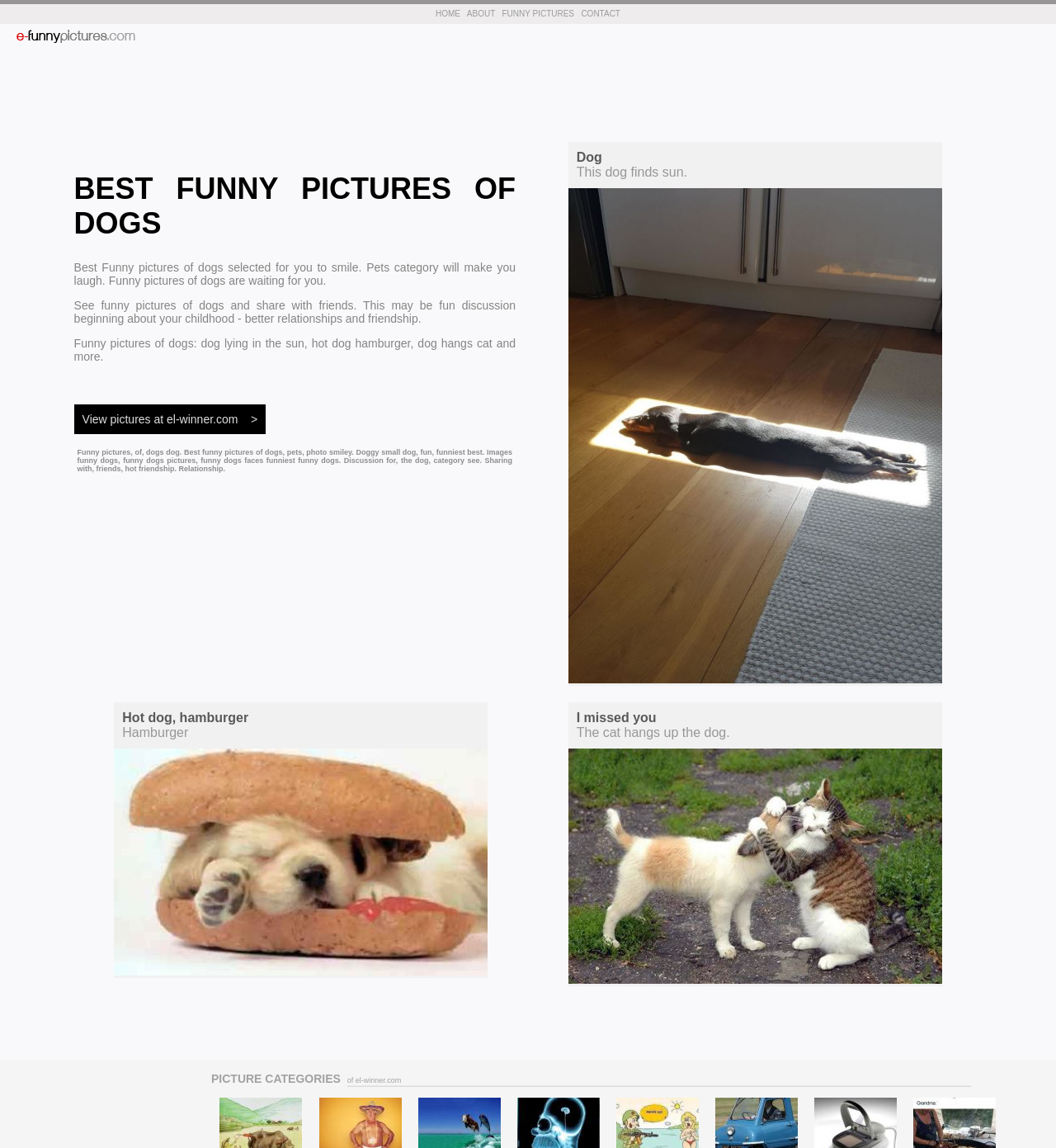Determine the bounding box coordinates of the region that needs to be clicked to achieve the task: "view pictures at el-winner.com".

[0.07, 0.352, 0.252, 0.378]